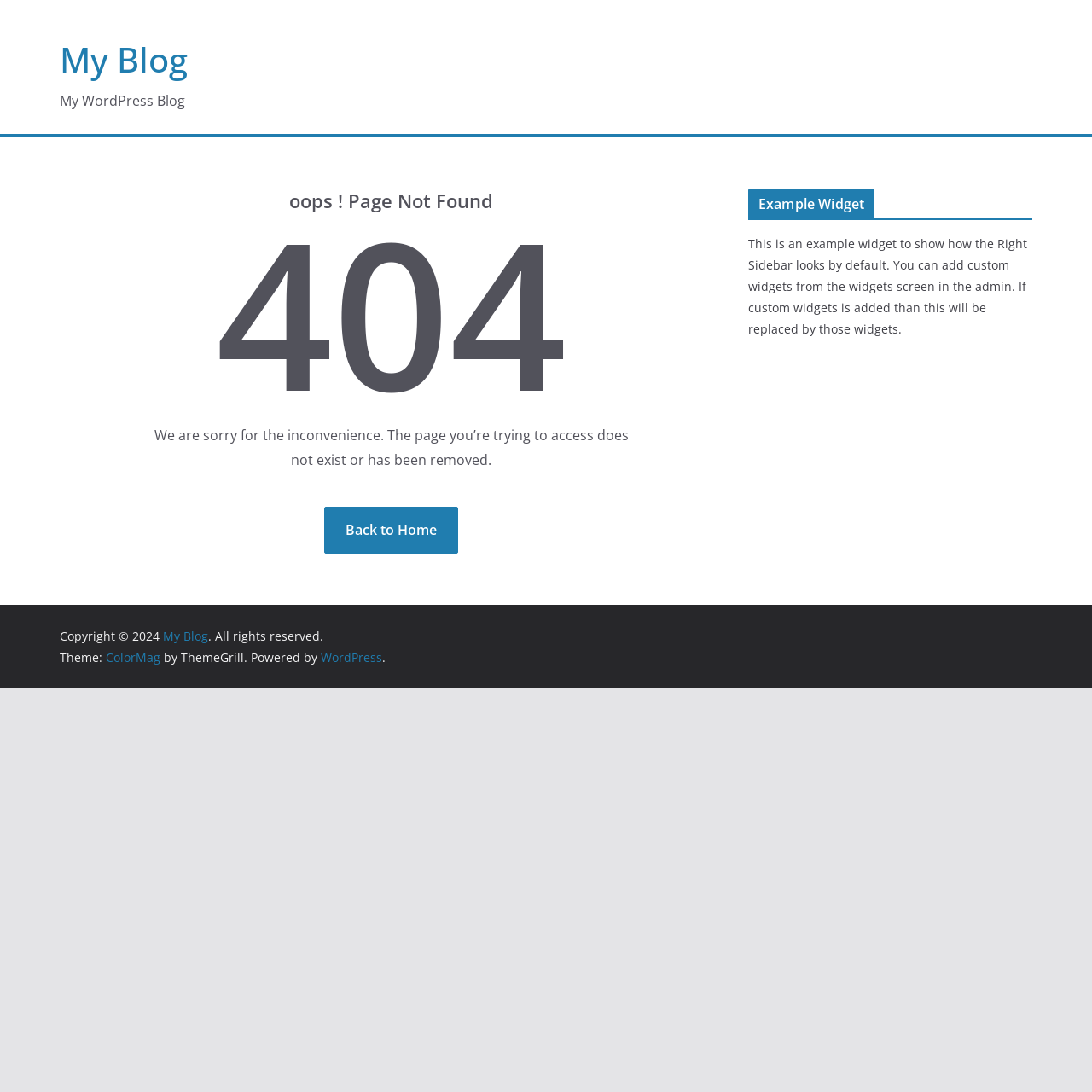What is the platform powering the blog?
Please use the image to provide an in-depth answer to the question.

The platform powering the blog is 'WordPress' which is mentioned in the footer section of the page, indicating that the blog is built using the WordPress content management system.